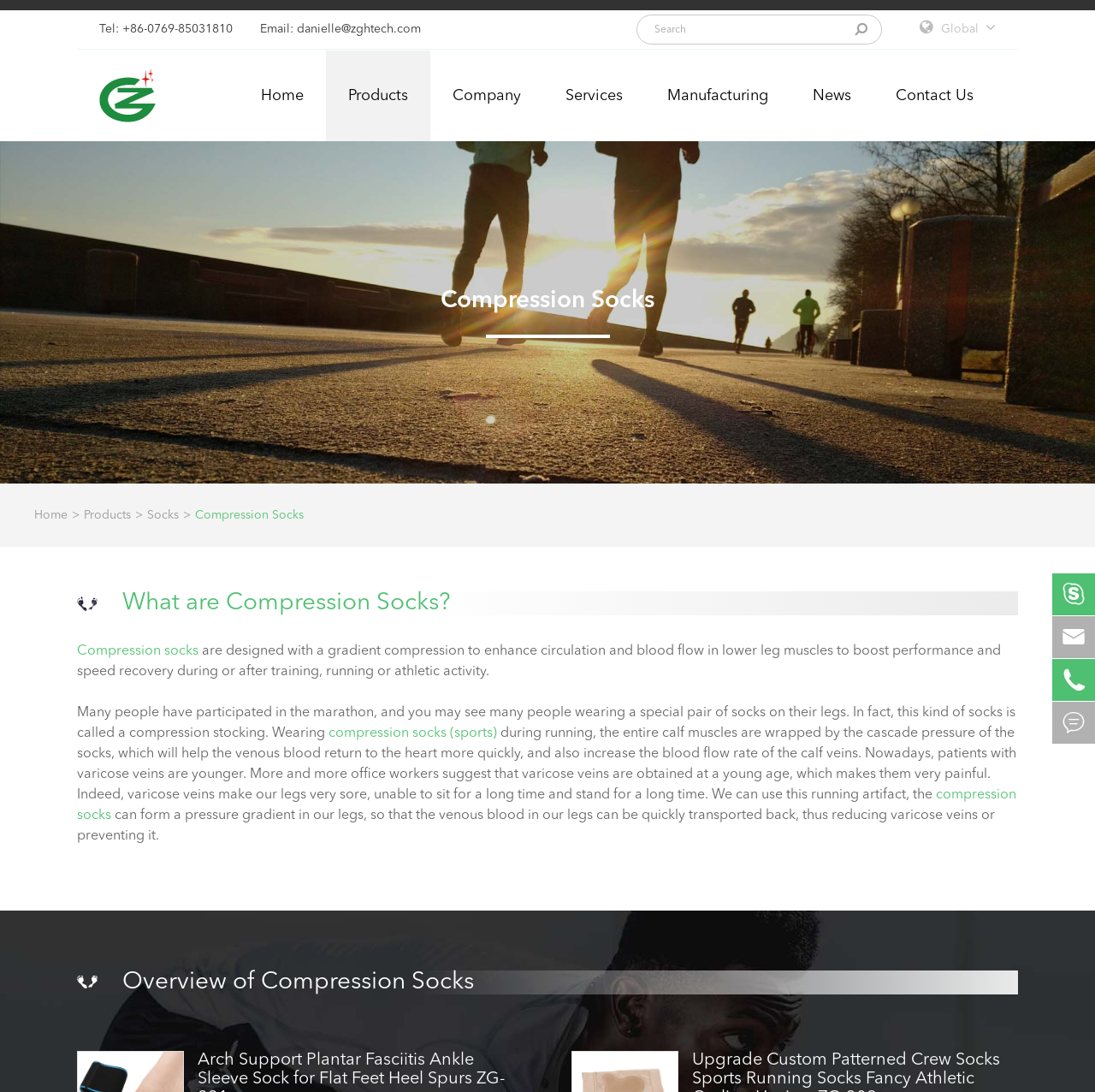What is the name of the company? Using the information from the screenshot, answer with a single word or phrase.

Dongguan Zhiguo New Material Technology Co., Ltd.